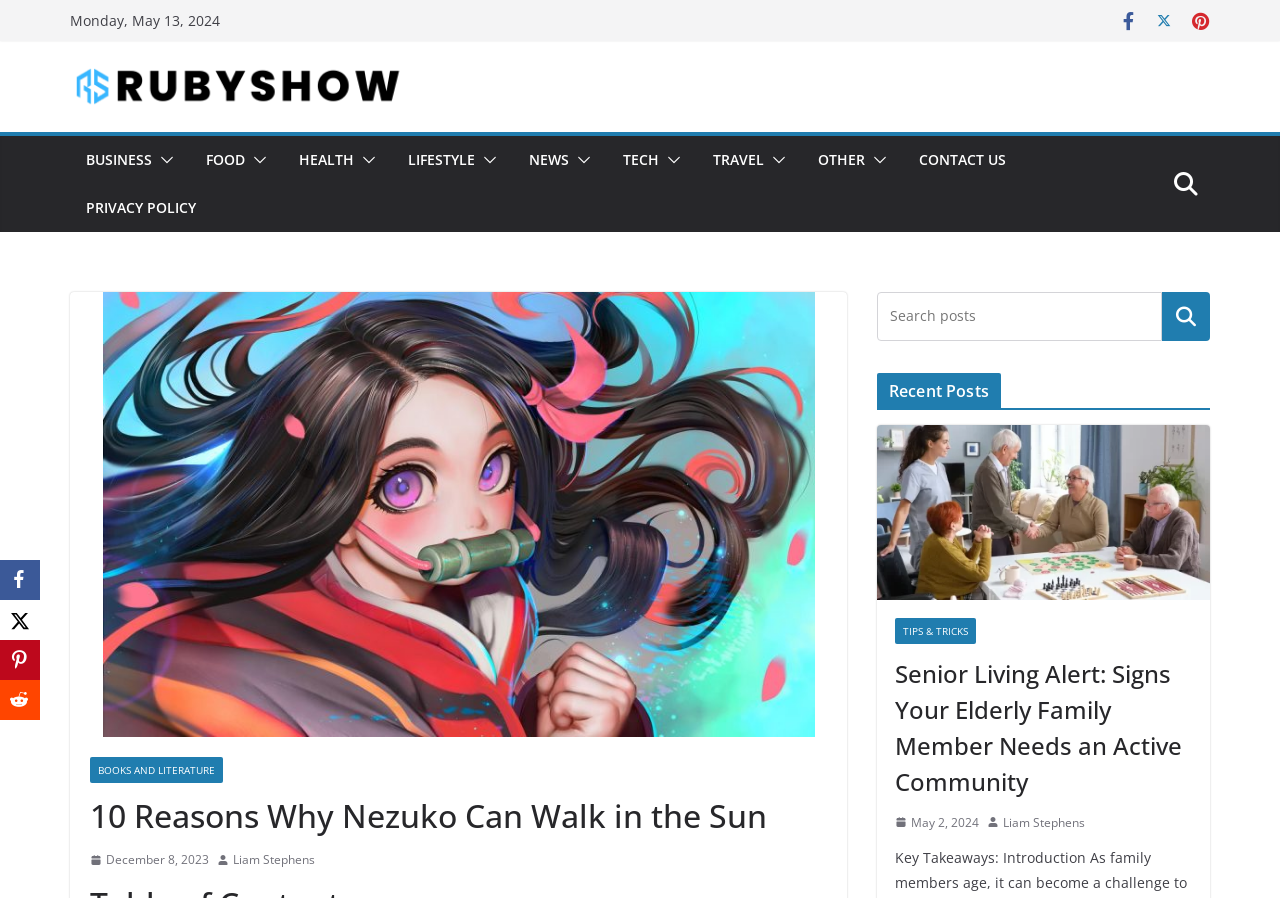Explain the webpage's layout and main content in detail.

This webpage is about RubyShow, a platform that provides various articles and information on different topics. At the top left corner, there is a logo and a date "Monday, May 13, 2024". On the top right corner, there are three icons: a bell, a bookmark, and a settings icon. Below the logo, there is a navigation menu with links to different categories such as BUSINESS, FOOD, HEALTH, LIFESTYLE, NEWS, TECH, TRAVEL, and OTHER.

The main content of the webpage is an article titled "10 Reasons Why Nezuko Can Walk in the Sun", which is divided into 25 sections. The article is accompanied by an image related to the topic. Below the article, there are links to other articles, including "BOOKS AND LITERATURE" and "December 8, 2023". There is also a section for "Recent Posts" with a search bar and a button to search.

On the right side of the webpage, there is a section with a heading "Senior Living Alert: Signs Your Elderly Family Member Needs an Active Community" and an image related to the topic. Below this section, there are links to other articles and a section with social media links to Facebook, X, Pinterest, and Reddit.